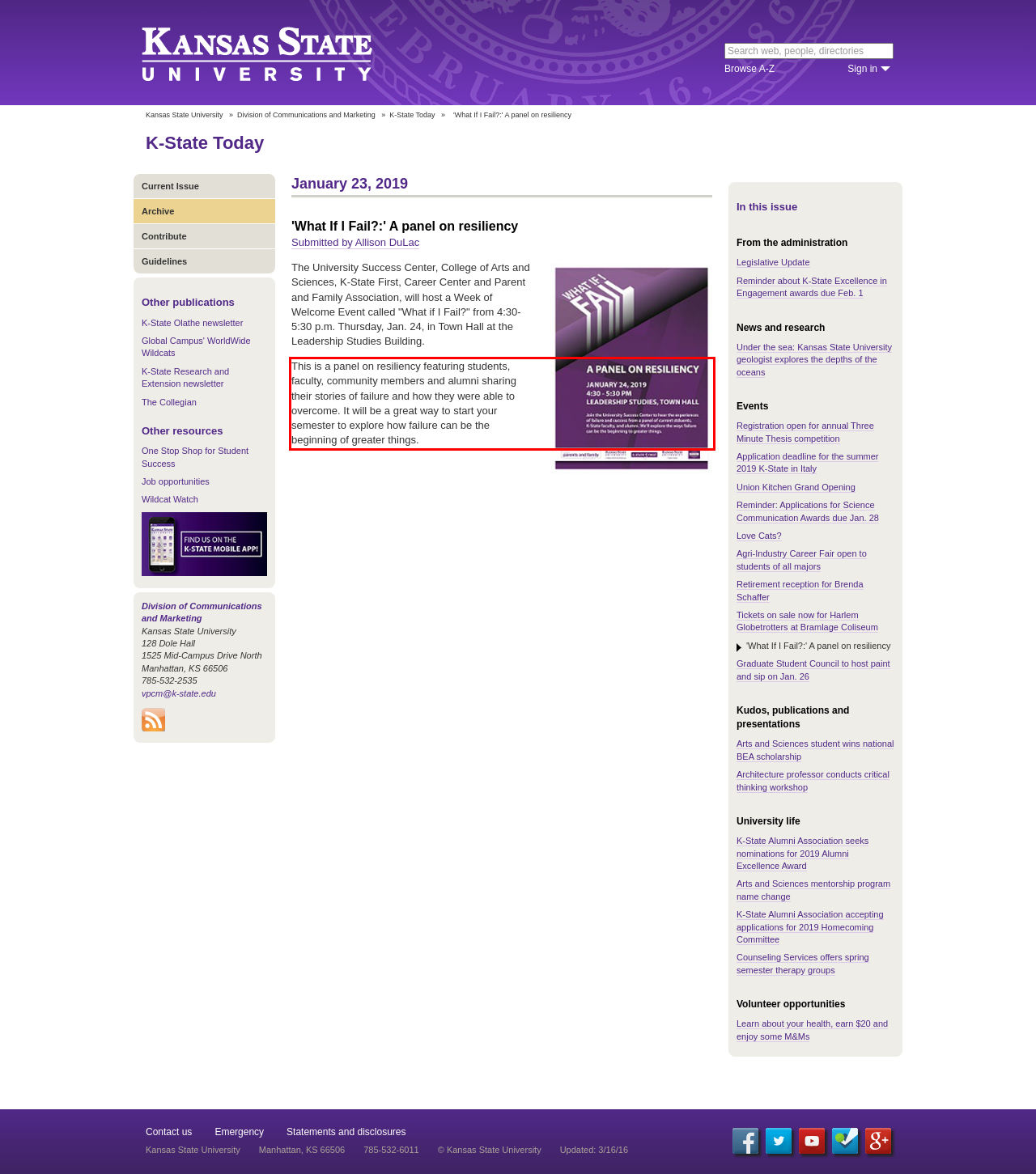Locate the red bounding box in the provided webpage screenshot and use OCR to determine the text content inside it.

This is a panel on resiliency featuring students, faculty, community members and alumni sharing their stories of failure and how they were able to overcome. It will be a great way to start your semester to explore how failure can be the beginning of greater things.